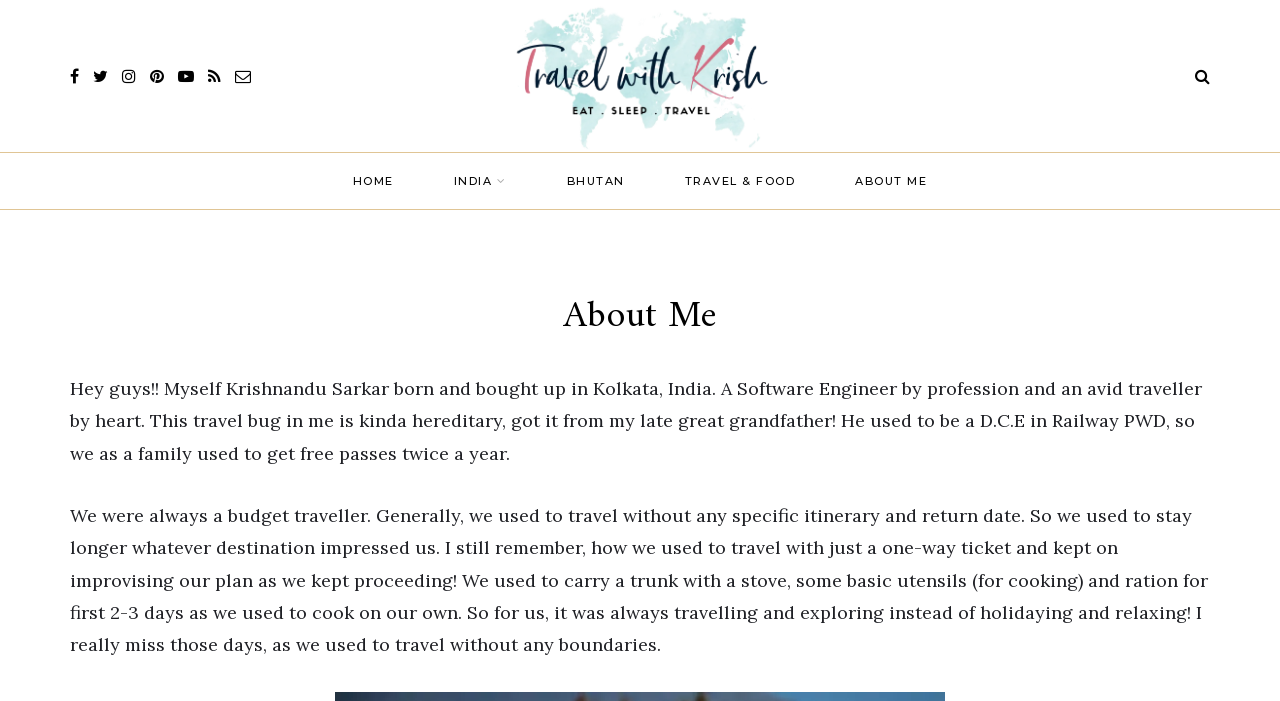What is the profession of Krishnandu Sarkar?
Based on the image, provide your answer in one word or phrase.

Software Engineer